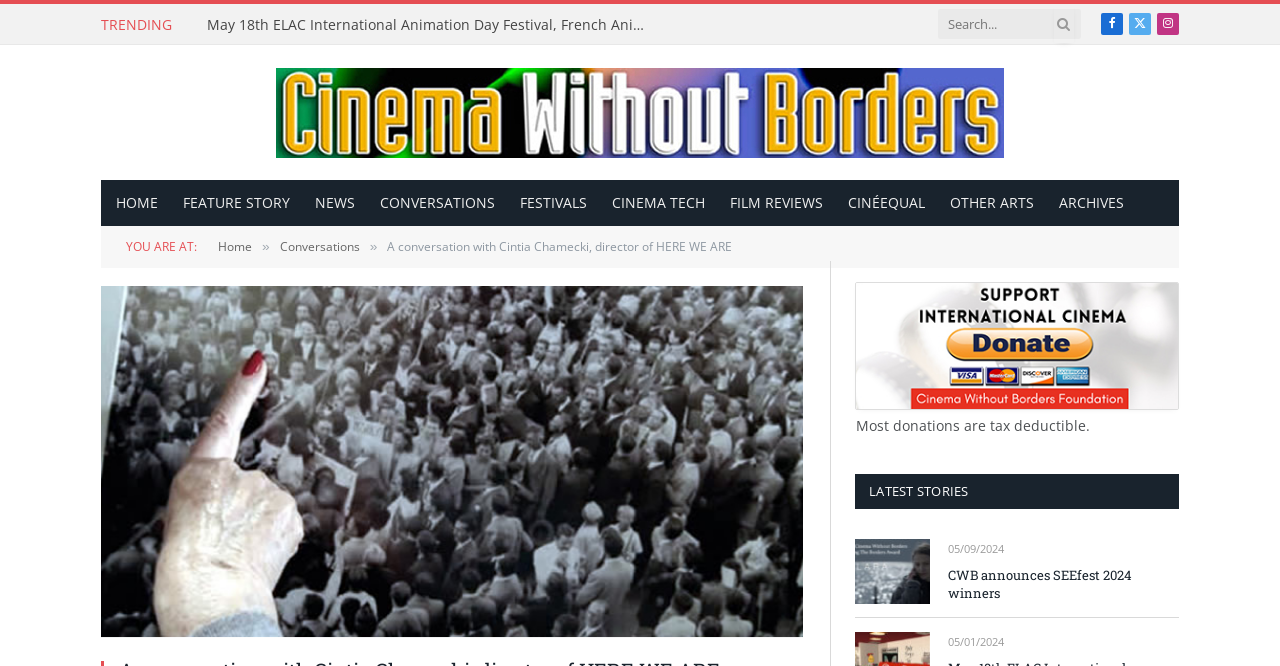How many latest stories are displayed on the webpage?
Look at the screenshot and provide an in-depth answer.

I found the answer by looking at the article element with the heading 'LATEST STORIES' and found that there is only one story displayed below it.